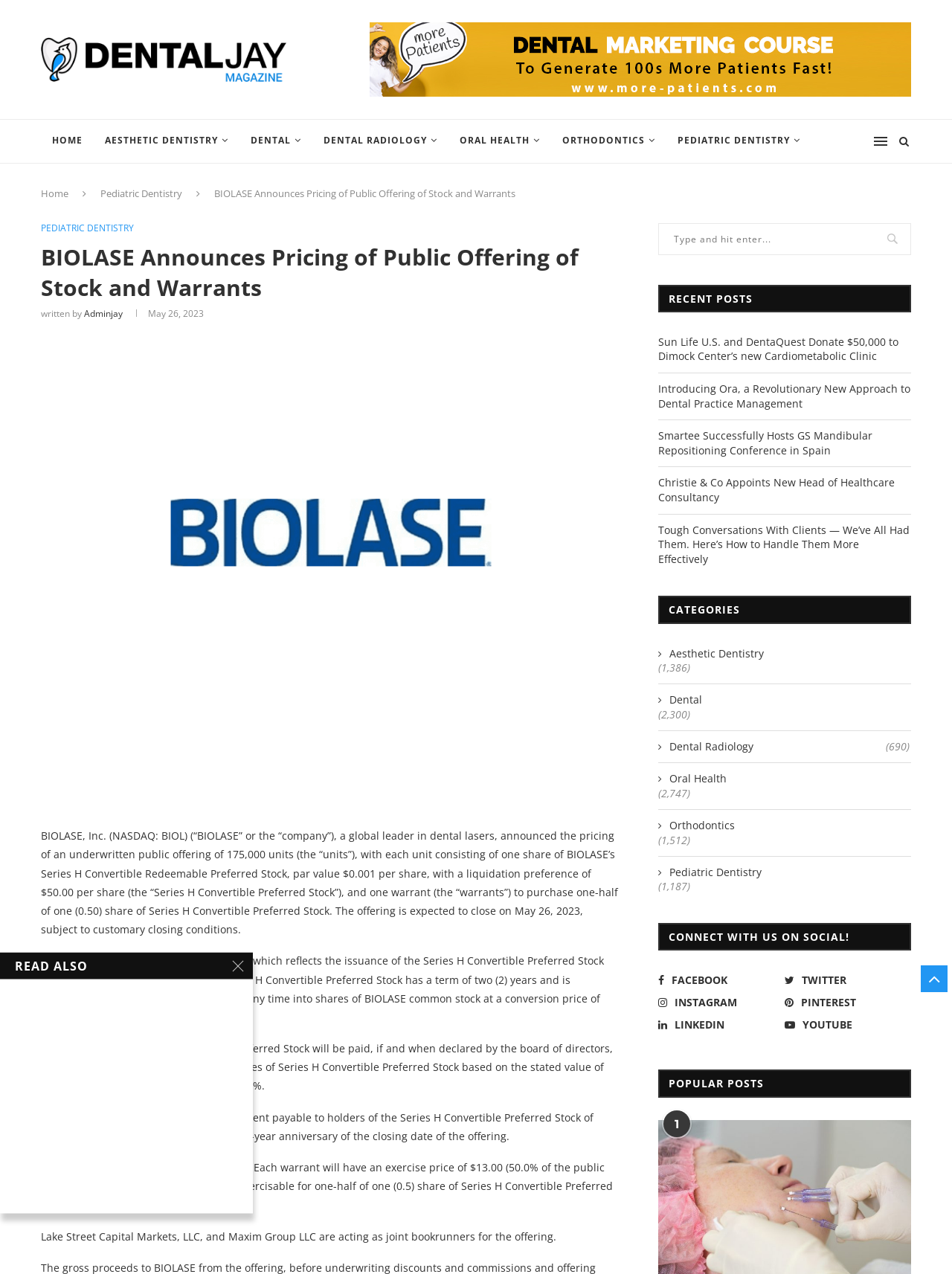Your task is to extract the text of the main heading from the webpage.

BIOLASE Announces Pricing of Public Offering of Stock and Warrants